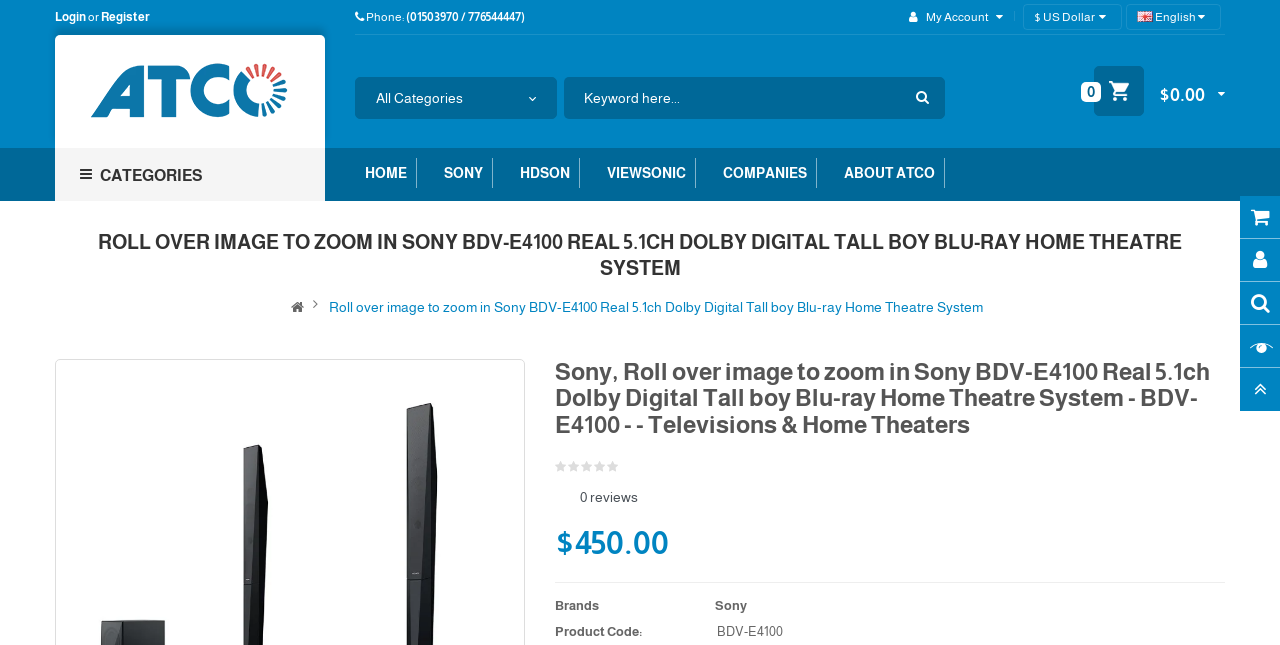Create a detailed summary of all the visual and textual information on the webpage.

The webpage appears to be an e-commerce website, specifically a product page for a Sony home theater system. At the top left corner, there are links to "Login" and "Register", followed by a phone number and a "My Account" dropdown menu. On the top right corner, there are buttons to select the language and currency.

Below the top navigation bar, there is a large image of the product, accompanied by a link to zoom in on the image. Above the image, there is a menu with categories such as "HOME", "SONY", and "COMPANIES". 

On the left side of the page, there is a search bar with a magnifying glass icon and a dropdown menu to select the product category. Below the search bar, there is a "CATEGORIES" heading, followed by a list of links to different categories.

The main content of the page is dedicated to the product description, with a heading that includes the product name and model number. There is a link to view reviews, a price tag of $450.00, and a section that lists the product code and brand. 

At the bottom right corner of the page, there are social media links and a shopping cart icon. Overall, the webpage is well-organized and easy to navigate, with clear headings and concise text.